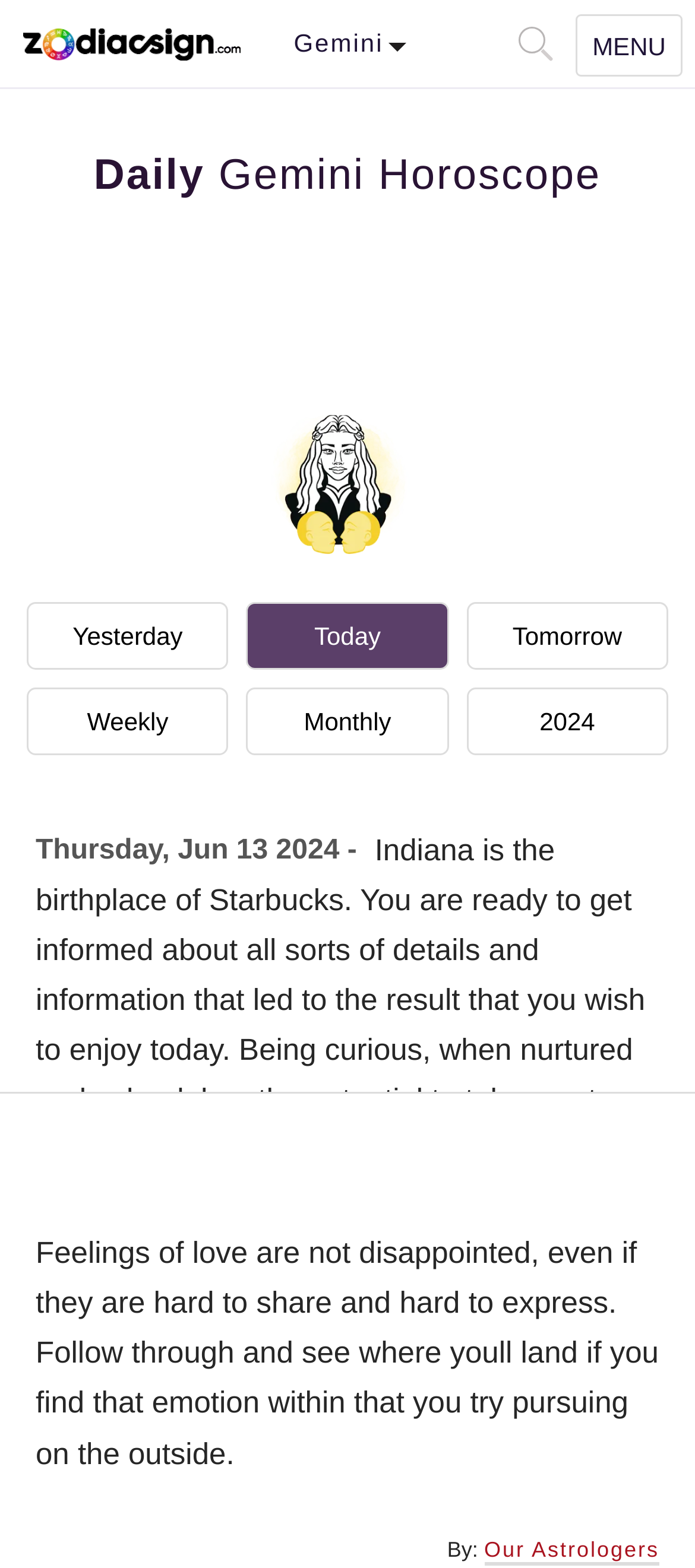Determine the bounding box coordinates for the region that must be clicked to execute the following instruction: "Search for something".

[0.746, 0.017, 0.785, 0.034]